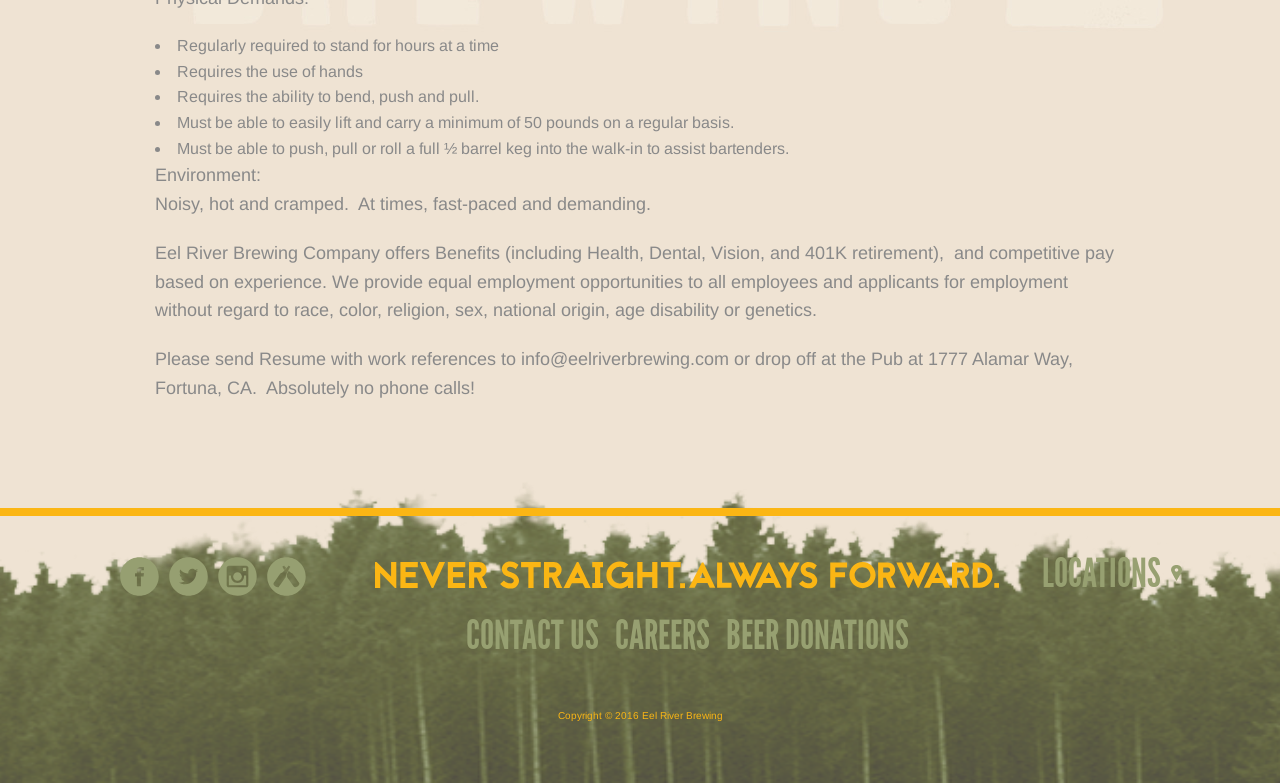How can applicants submit their resume?
Carefully examine the image and provide a detailed answer to the question.

According to the webpage, applicants can submit their resume with work references to info@eelriverbrewing.com or drop it off at the Pub at 1777 Alamar Way, Fortuna, CA.